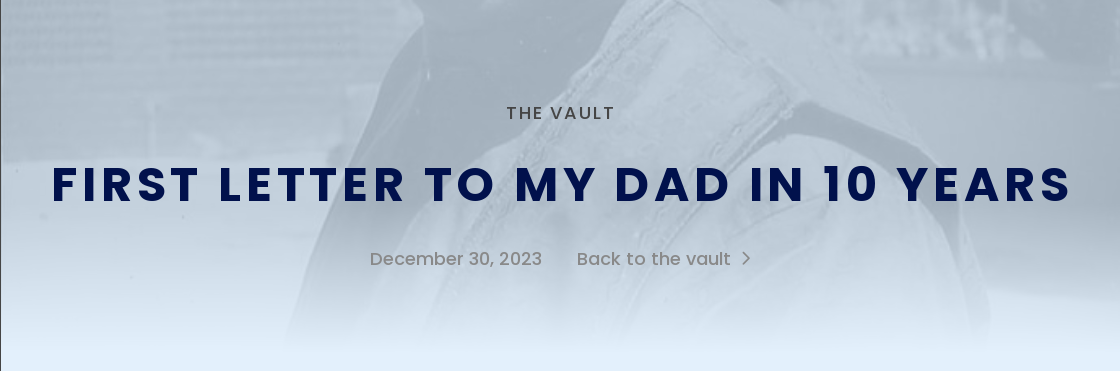What is the name of the collection linked below the heading?
Please respond to the question with a detailed and well-explained answer.

The name of the collection is obtained by reading the subtle link below the heading, which invites readers to navigate back to a collection referred to as 'THE VAULT'.